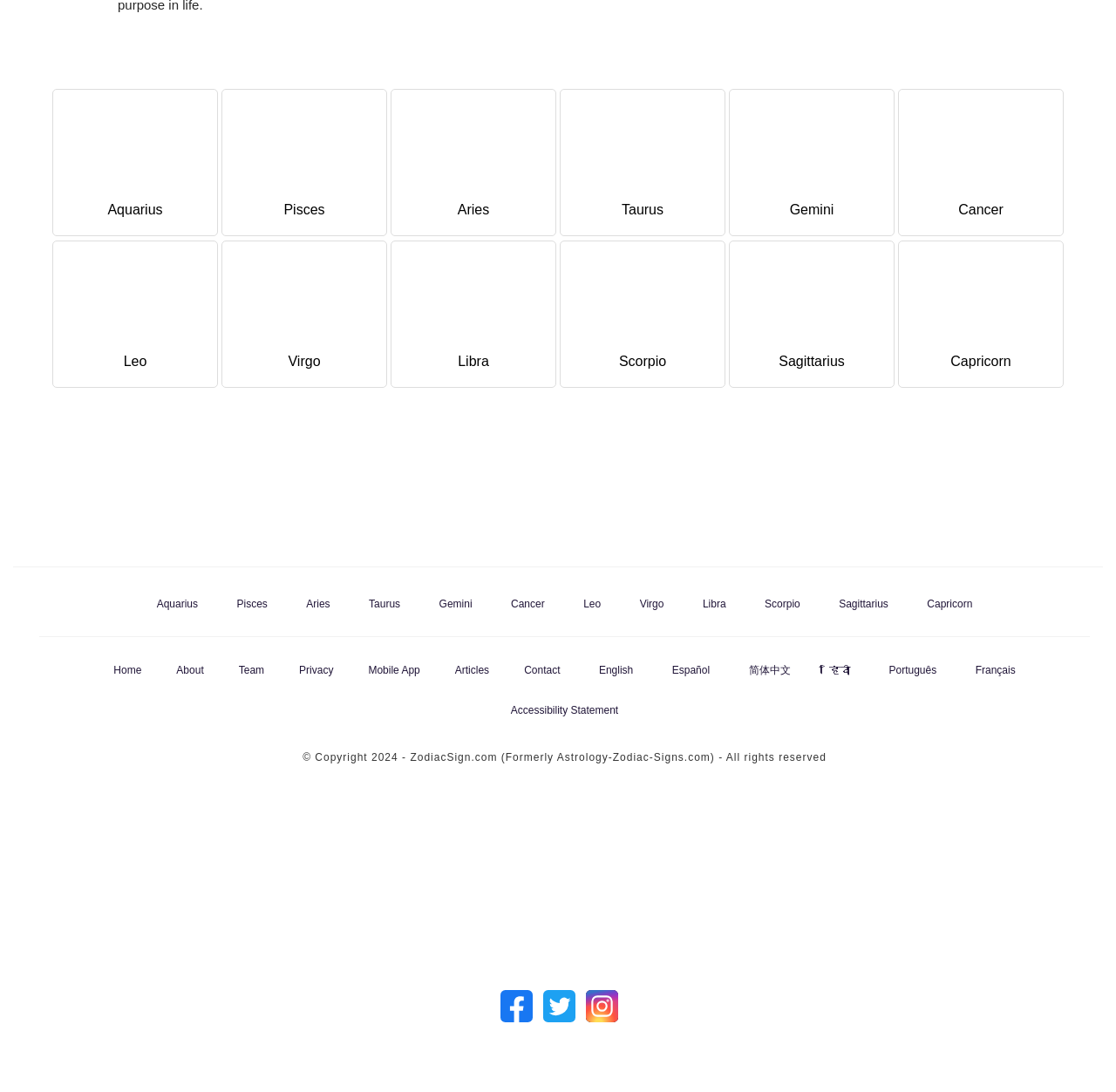Determine the bounding box coordinates of the UI element described below. Use the format (top-left x, top-left y, bottom-right x, bottom-right y) with floating point numbers between 0 and 1: Mobile App

[0.322, 0.604, 0.384, 0.623]